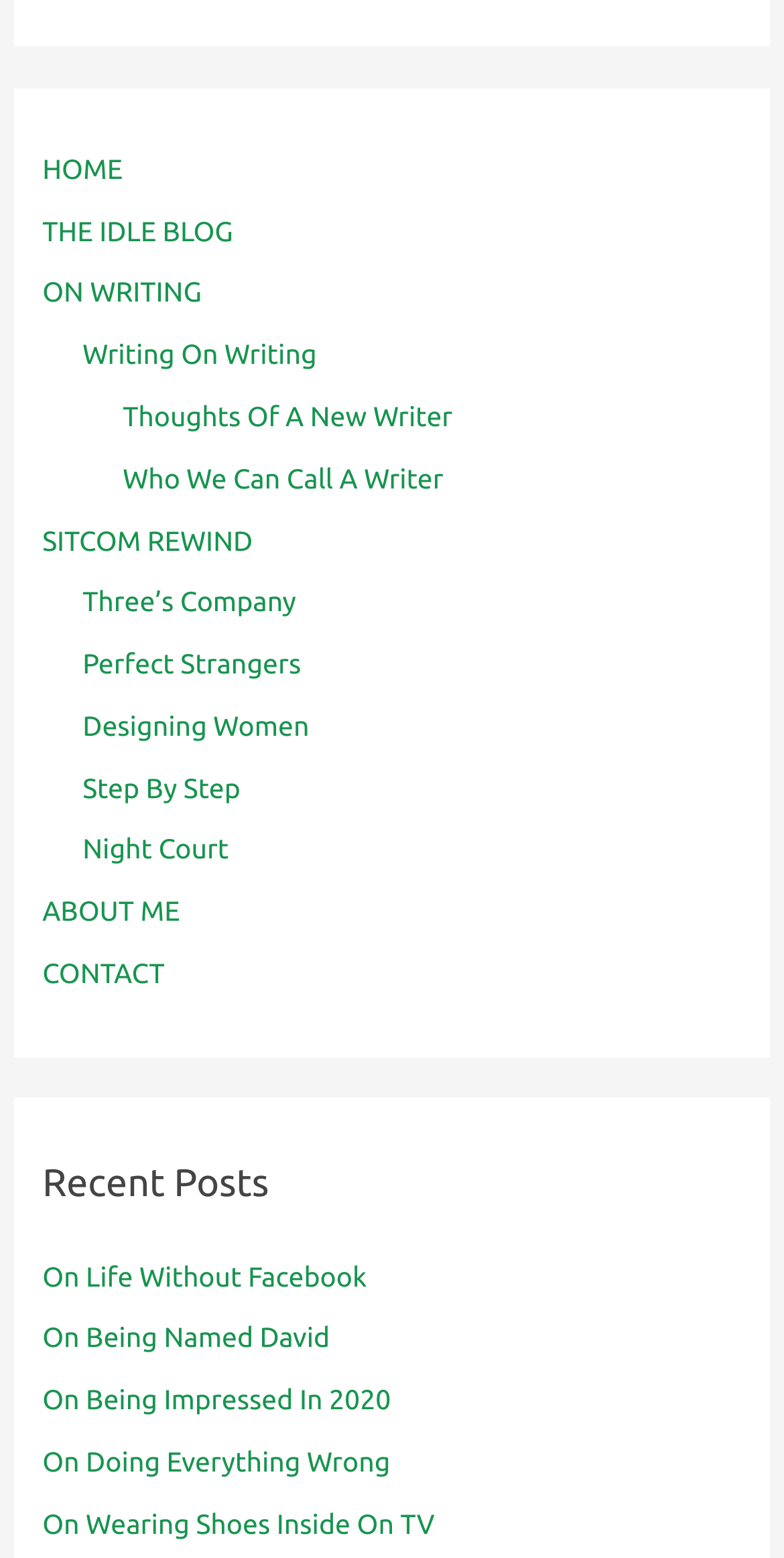Please find the bounding box coordinates of the element that must be clicked to perform the given instruction: "contact the author". The coordinates should be four float numbers from 0 to 1, i.e., [left, top, right, bottom].

[0.054, 0.614, 0.21, 0.635]